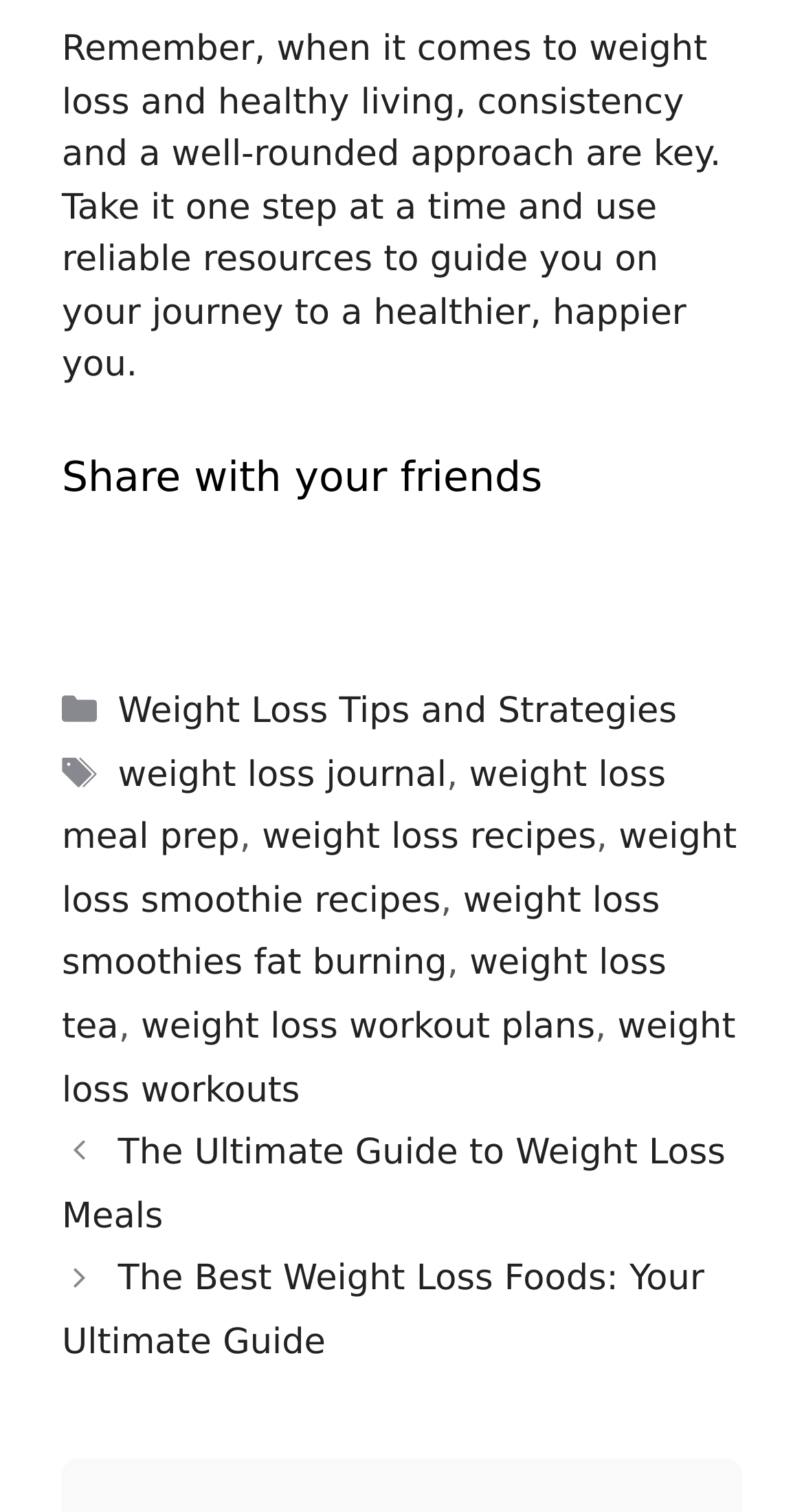Please locate the bounding box coordinates of the element that needs to be clicked to achieve the following instruction: "Explore weight loss tips and strategies". The coordinates should be four float numbers between 0 and 1, i.e., [left, top, right, bottom].

[0.147, 0.457, 0.842, 0.484]